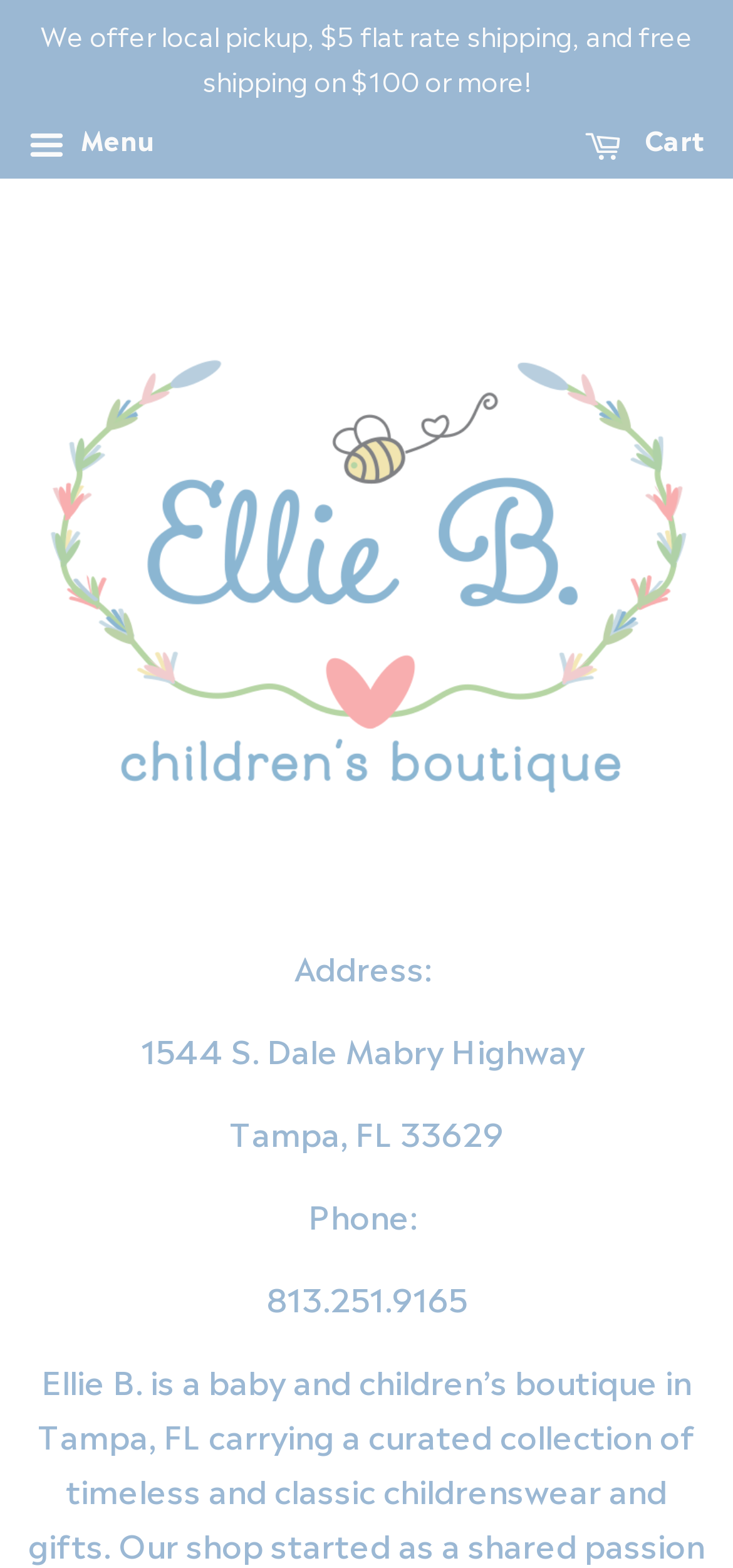Summarize the webpage in an elaborate manner.

The webpage is about Ellie B. Children's Boutique, a store located at 1544 S. Dale Mabry Highway, Tampa, FL 33629, with a phone number of 813.251.9165. 

At the top of the page, there is a navigation section with a "Menu" button on the left and a "Cart" link on the right. Below the navigation section, the boutique's logo, which is an image, is displayed prominently, taking up most of the width of the page. 

On the right side of the page, there is a section with the boutique's address and phone number. The address is divided into three lines: "Address:", "1544 S. Dale Mabry Highway", and "Tampa, FL 33629". The phone number is displayed below the address, with "Phone:" on one line and "813.251.9165" on the next line. 

Additionally, there is a link at the top of the page that mentions the boutique's shipping policies, including local pickup, flat rate shipping, and free shipping on orders over $100.